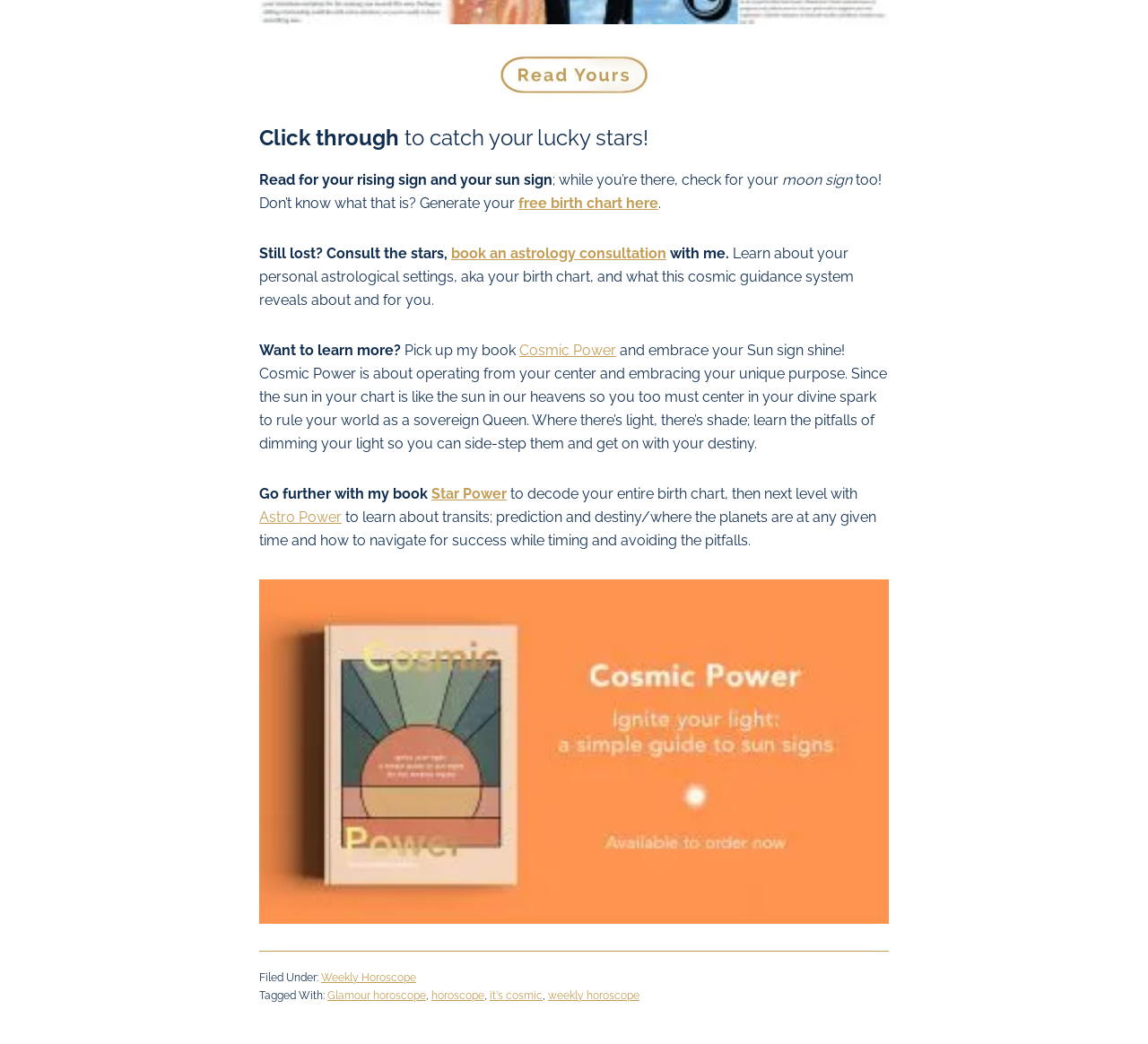Extract the bounding box for the UI element that matches this description: "Star Power".

[0.376, 0.465, 0.441, 0.481]